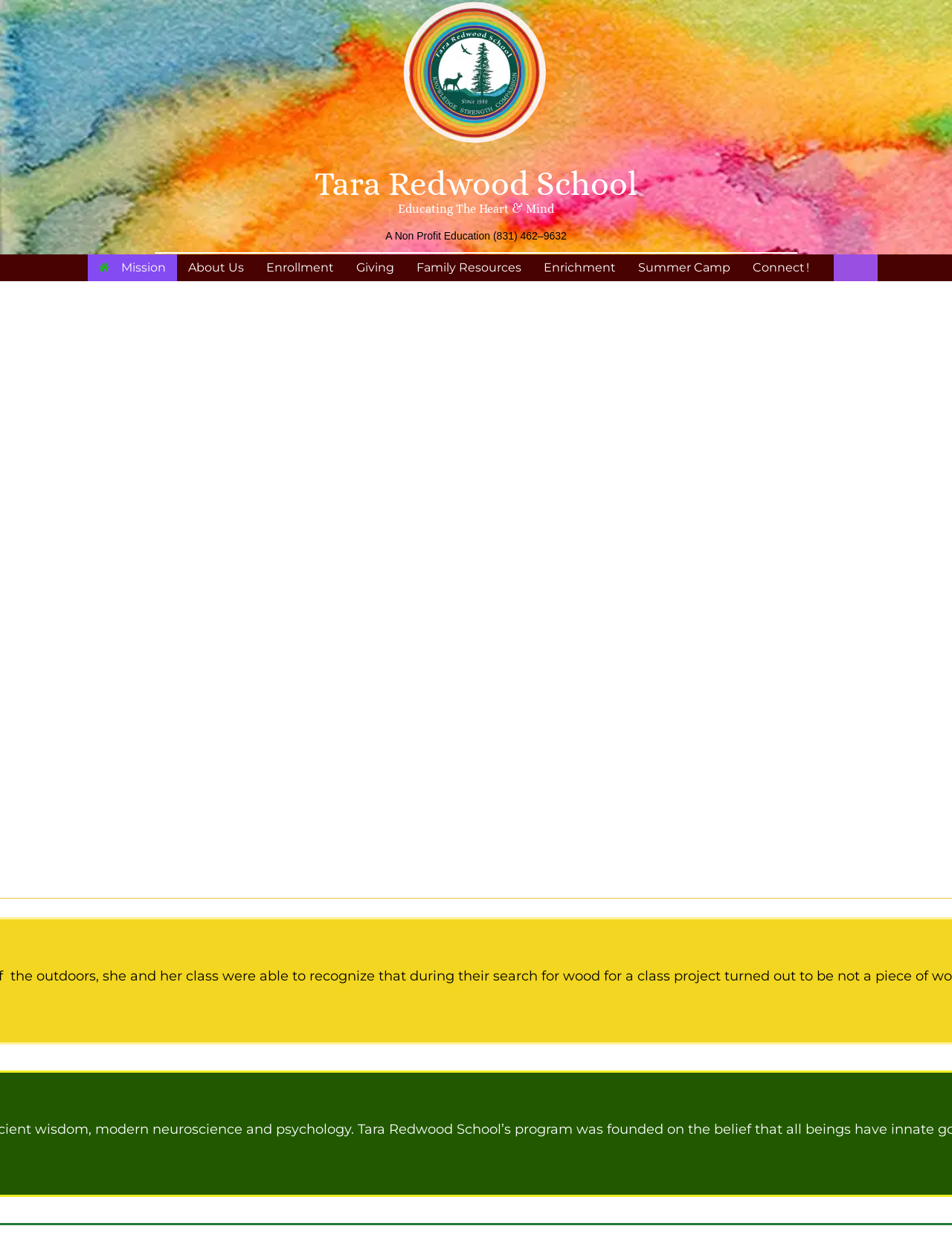Determine the bounding box coordinates of the clickable region to carry out the instruction: "Learn about the school".

[0.186, 0.203, 0.268, 0.225]